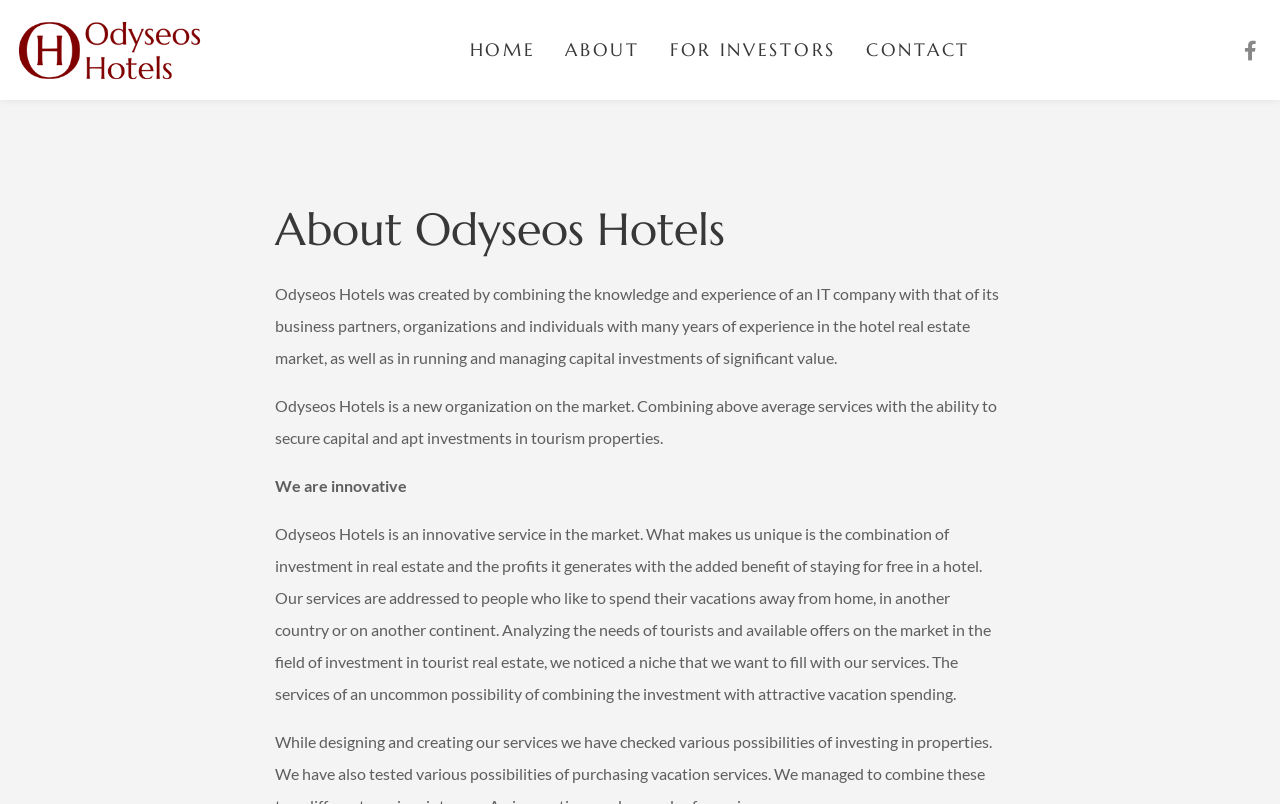Using the information in the image, give a detailed answer to the following question: How many navigation links are there?

There are four navigation links at the top of the webpage, which are 'HOME', 'ABOUT', 'FOR INVESTORS', and 'CONTACT'.